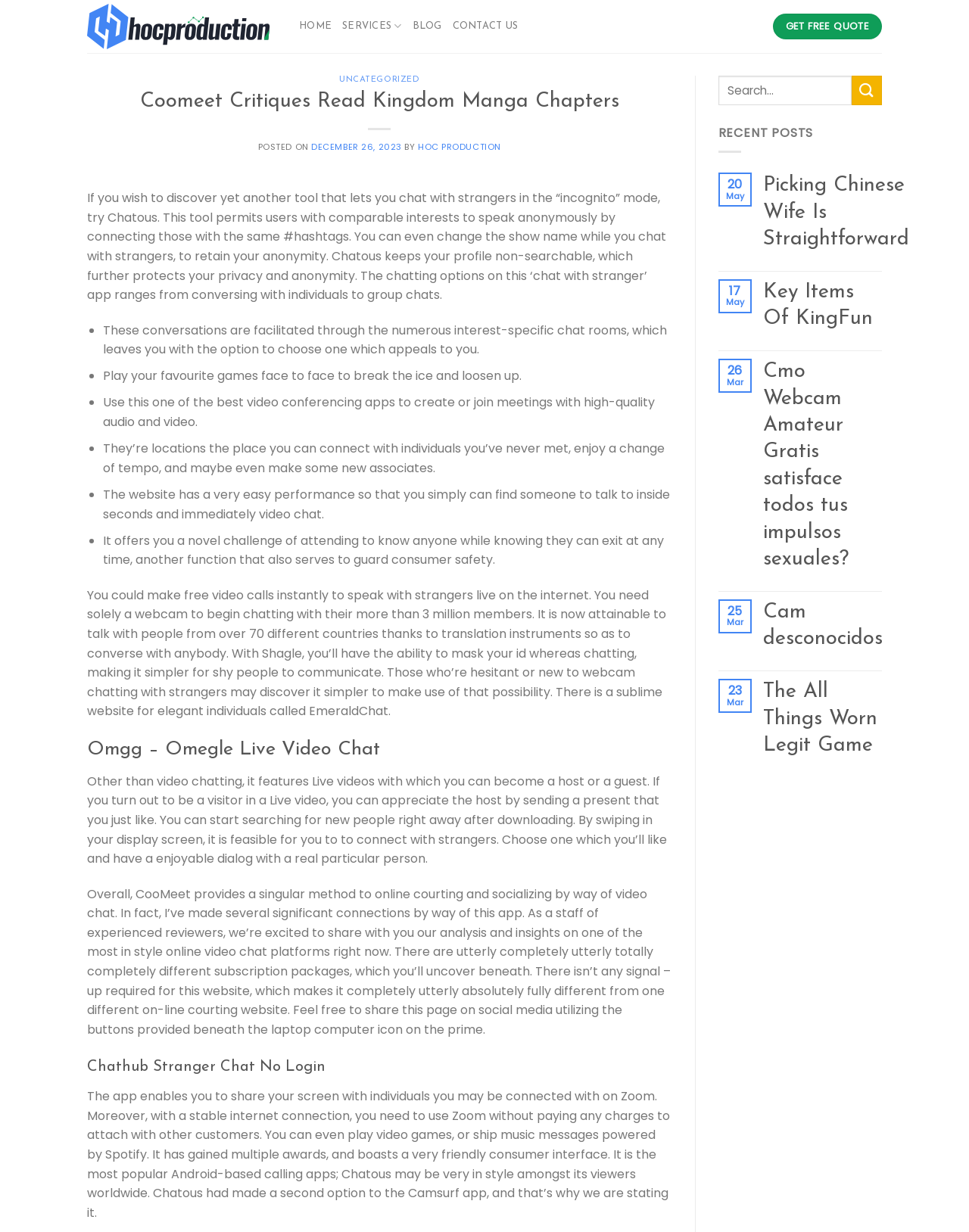Please reply with a single word or brief phrase to the question: 
How many million members does Shagle have?

3 million